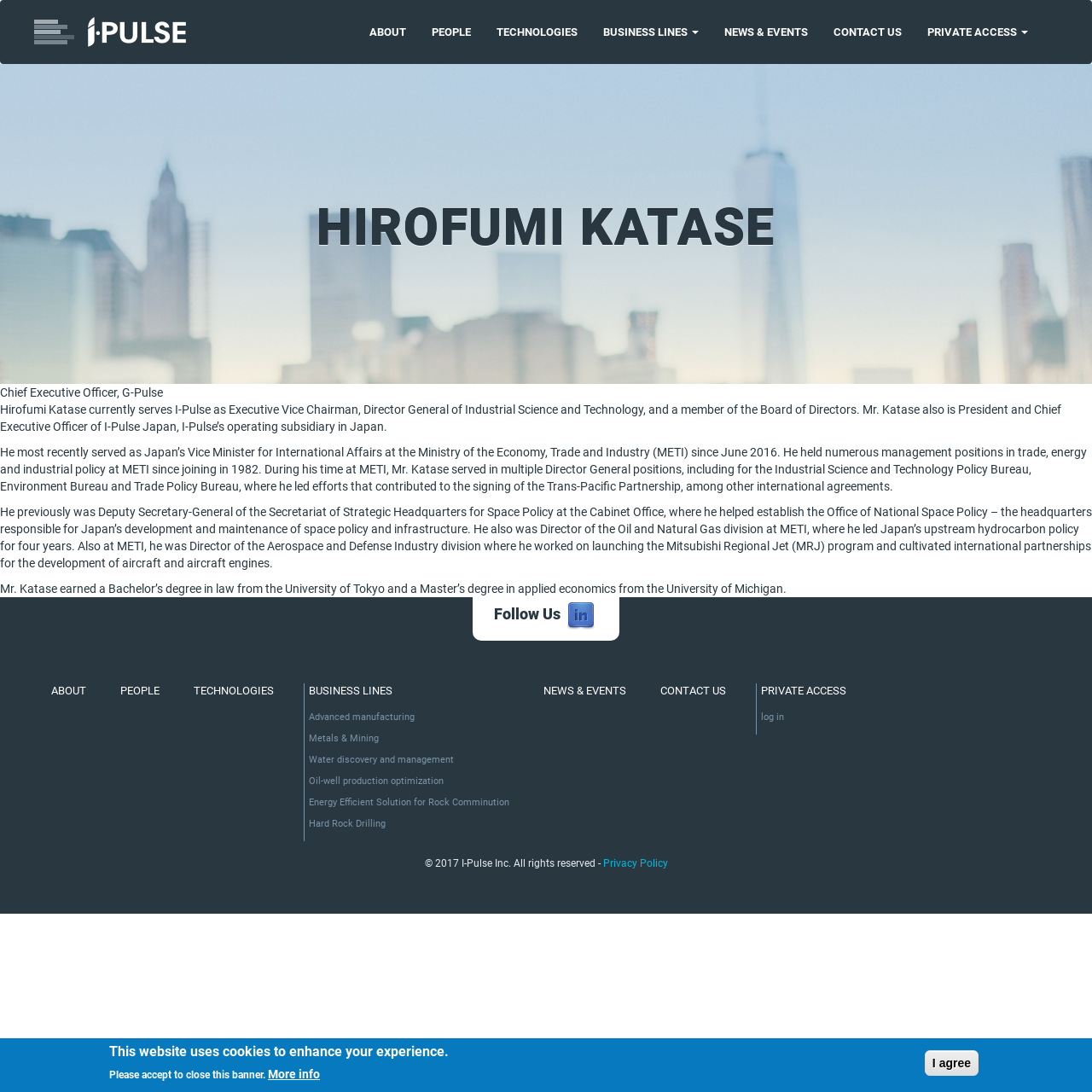Refer to the image and offer a detailed explanation in response to the question: What is the industry mentioned in the webpage?

The webpage mentions various business lines, including 'Advanced manufacturing', 'Metals & Mining', 'Water discovery and management', 'Oil-well production optimization', and 'Energy Efficient Solution for Rock Comminution', indicating that the industry is related to energy and manufacturing.